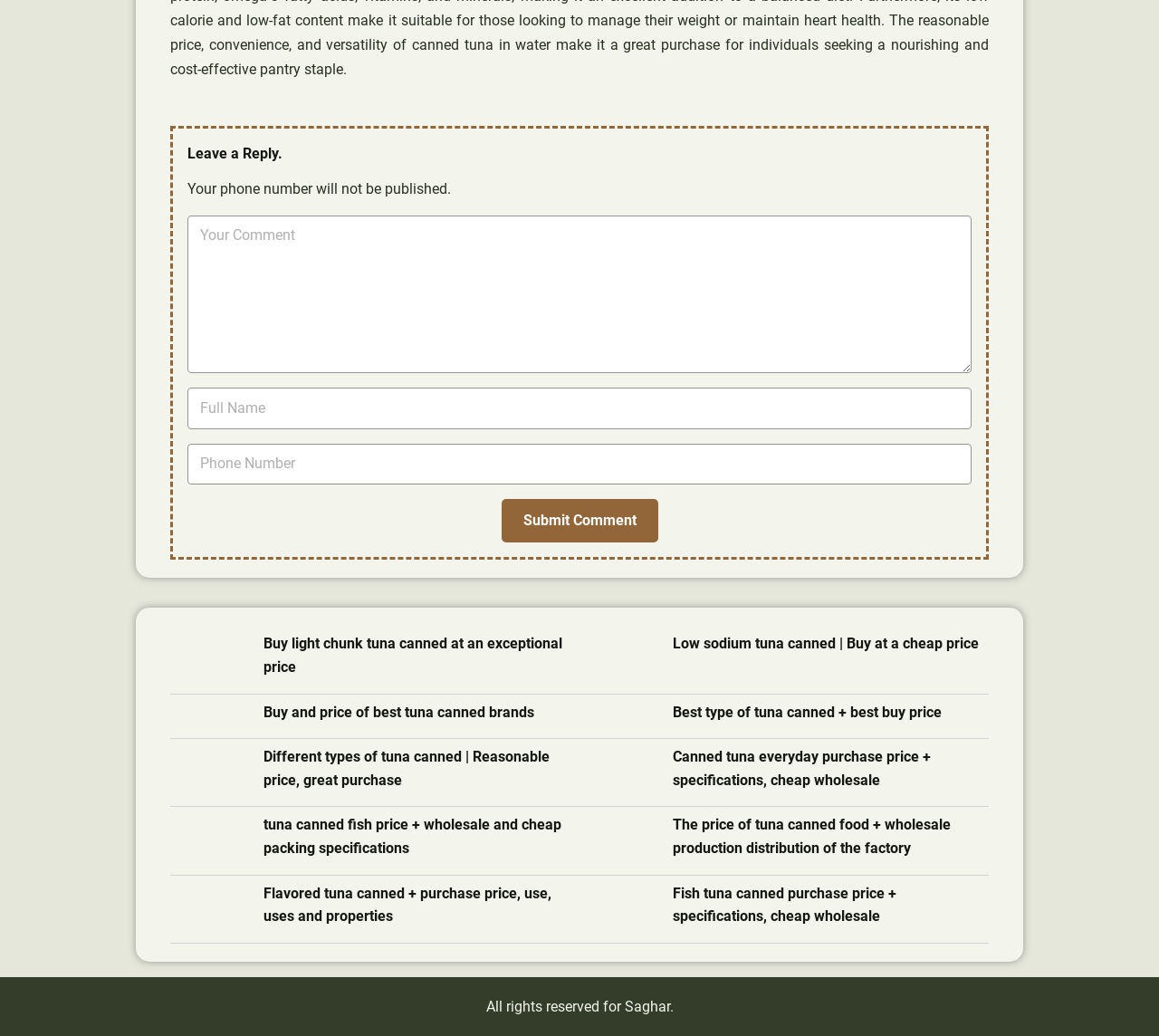By analyzing the image, answer the following question with a detailed response: What is the warning about phone numbers?

The static text 'Your phone number will not be published' is displayed below the 'Leave a Reply' heading, indicating that users' phone numbers will not be shared or made public when leaving a comment.